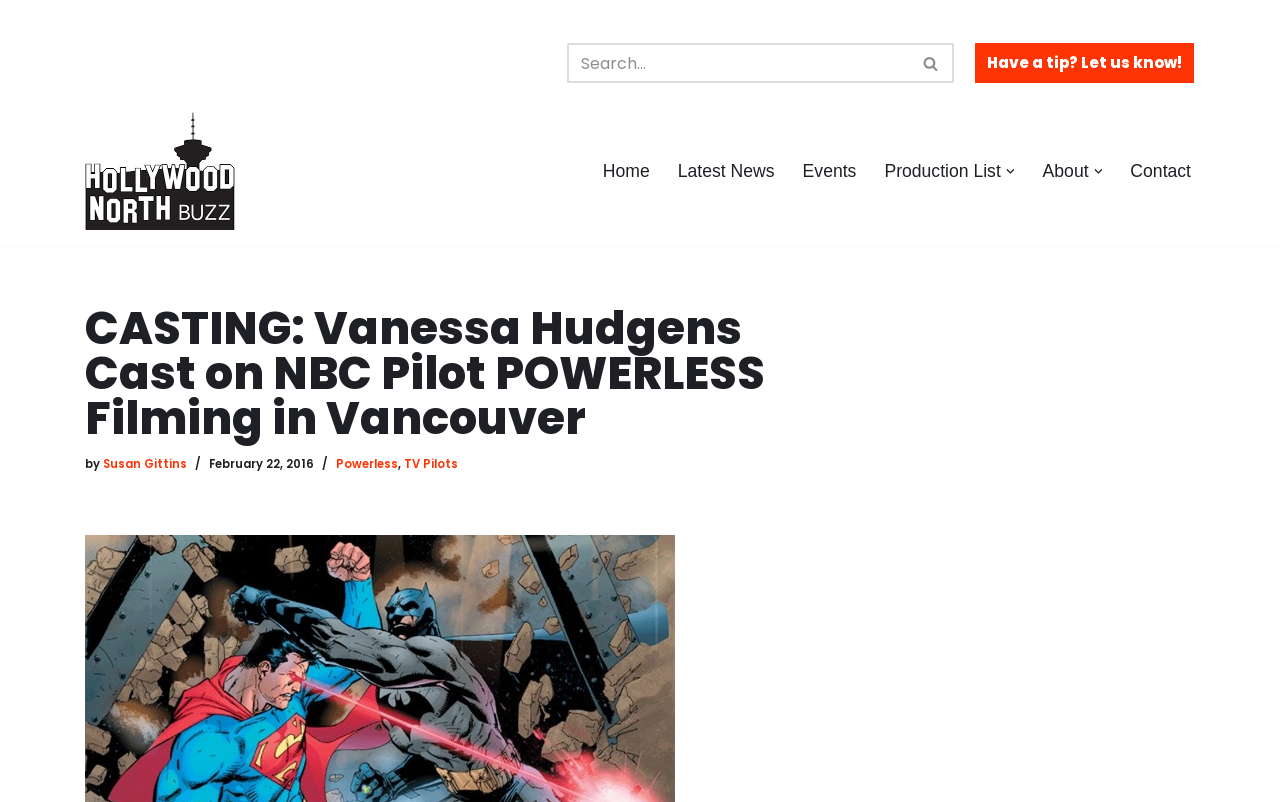Use a single word or phrase to answer this question: 
What is the date of the article?

February 22, 2016